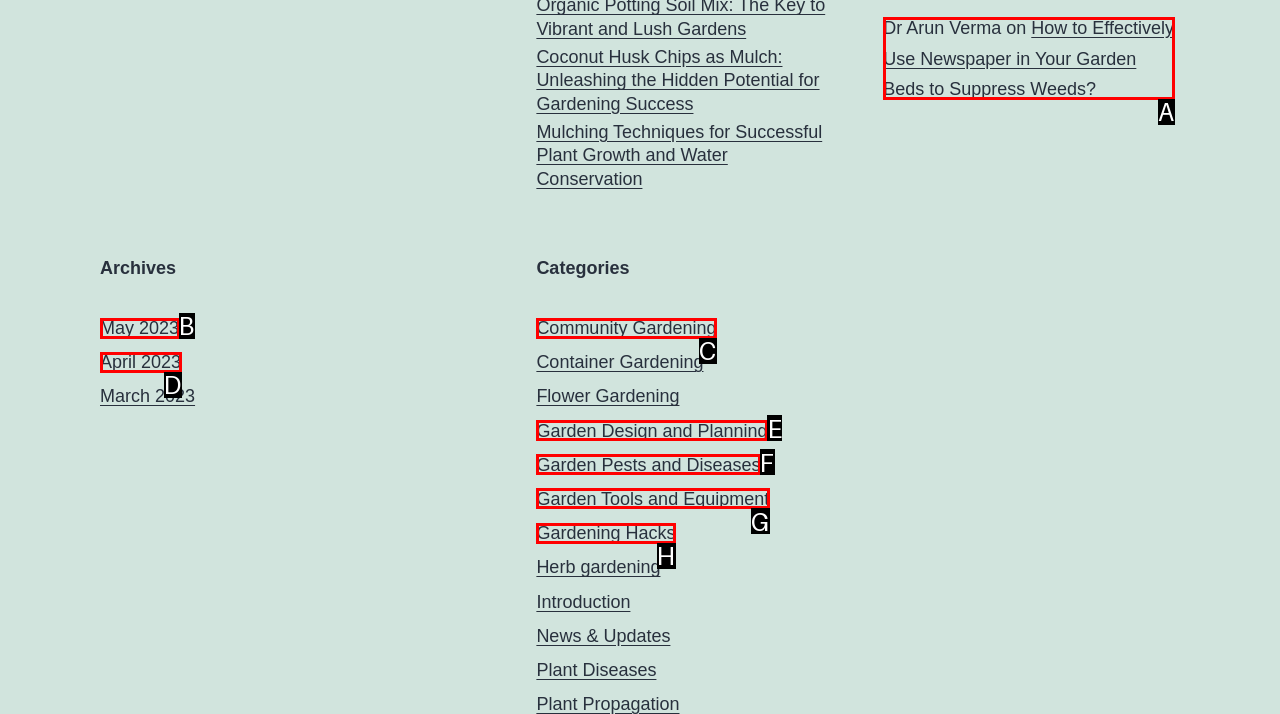Which option should I select to accomplish the task: Learn about Garden Pests and Diseases? Respond with the corresponding letter from the given choices.

F